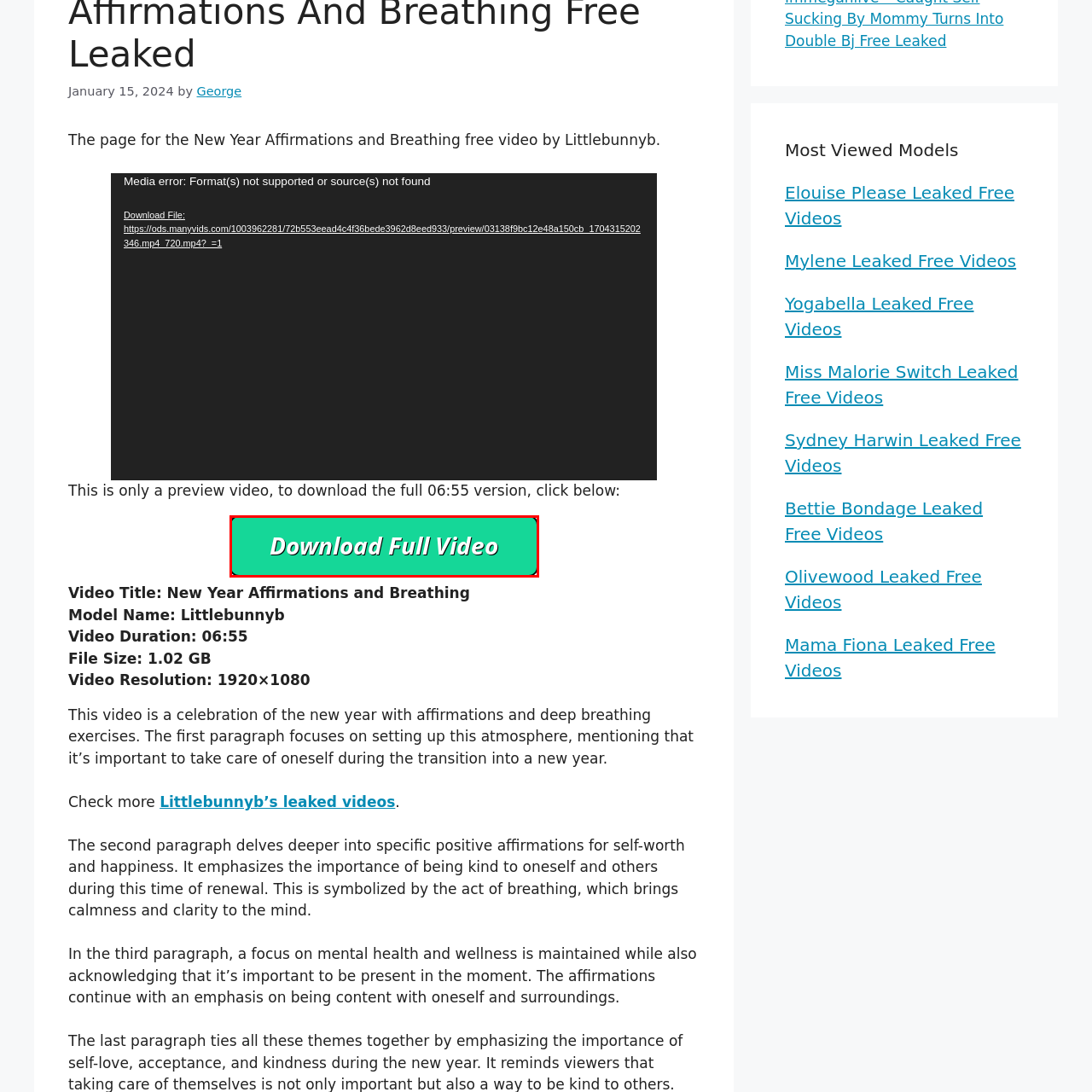What is the purpose of the webpage?  
Inspect the image within the red boundary and offer a detailed explanation grounded in the visual information present in the image.

The webpage is focused on promoting a preview video, encouraging users interested in self-care and wellness practices for the new year to download the full content. The presence of a call-to-action button and a description of the video's content suggests that the webpage's primary purpose is to promote the video.